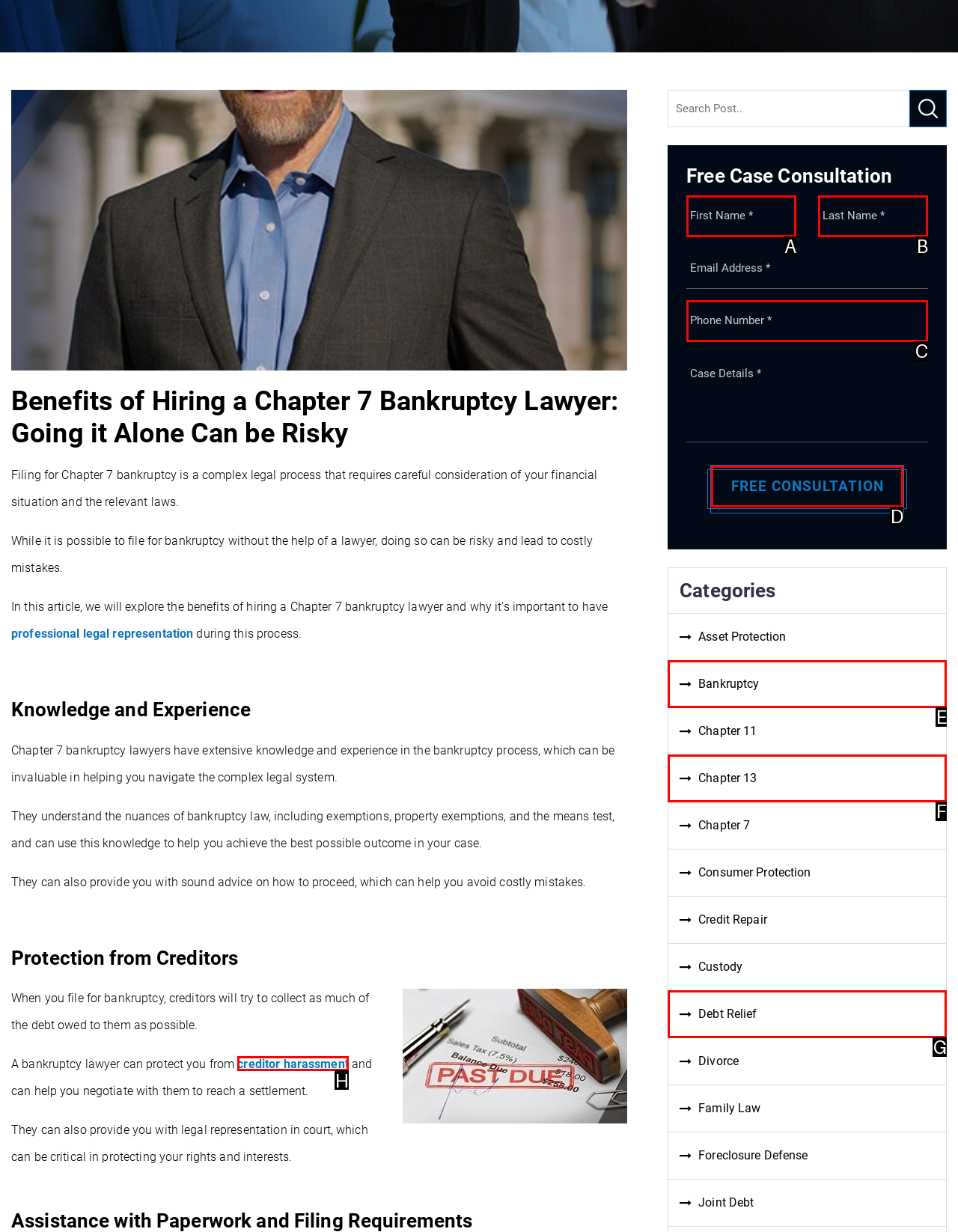Identify the HTML element that corresponds to the description: name="tel-164" placeholder="Phone Number *" Provide the letter of the matching option directly from the choices.

C